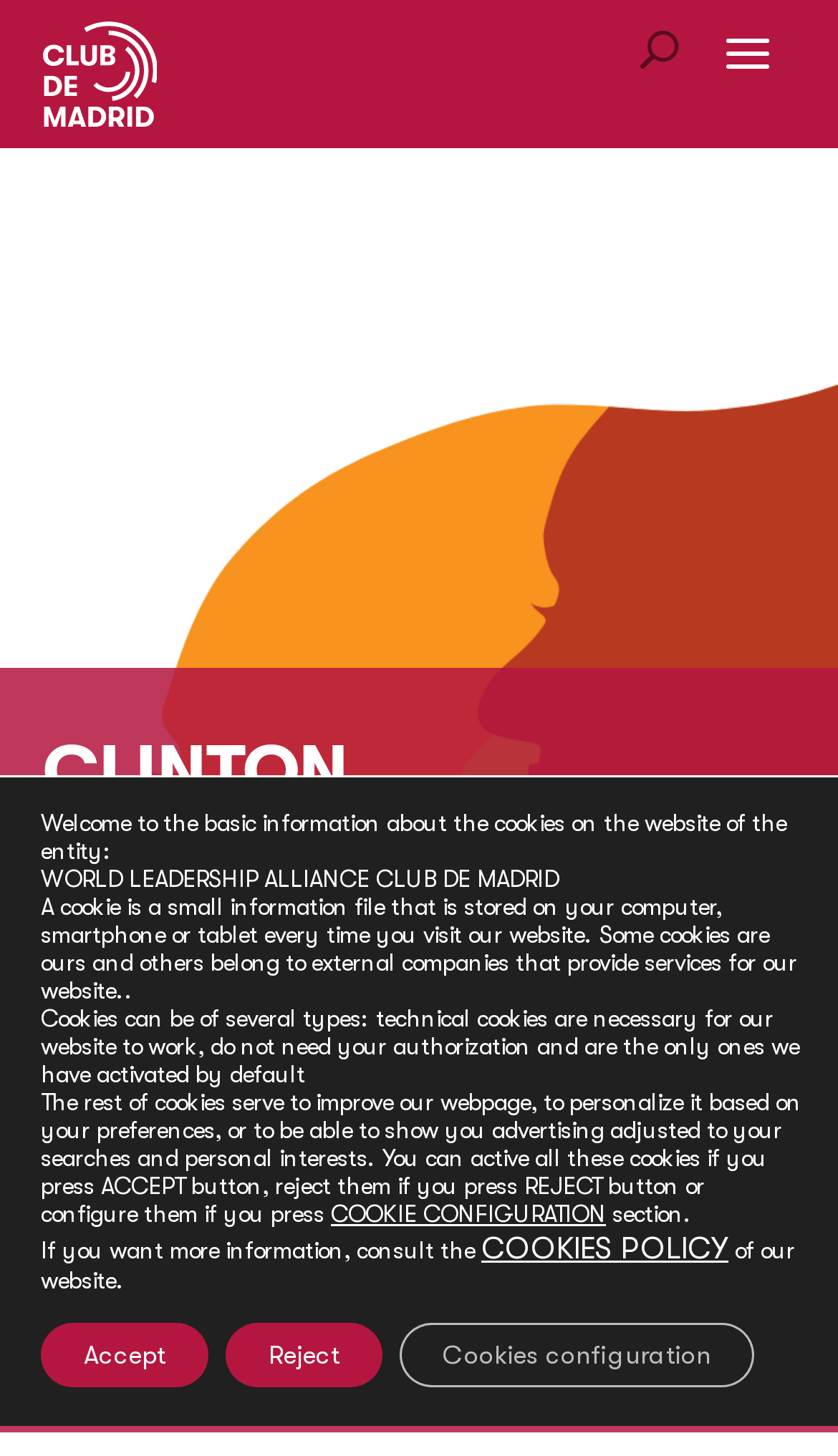What is the name of the organization hosting the conference?
Please provide a detailed and comprehensive answer to the question.

I found the name of the organization hosting the conference by looking at the heading element at the top of the webpage, which says 'CLINTON PRESIDENTIAL CENTER TO HOST CLUB DE MADRID CONFERENCE ON WOMEN EMPOWERMENT'.